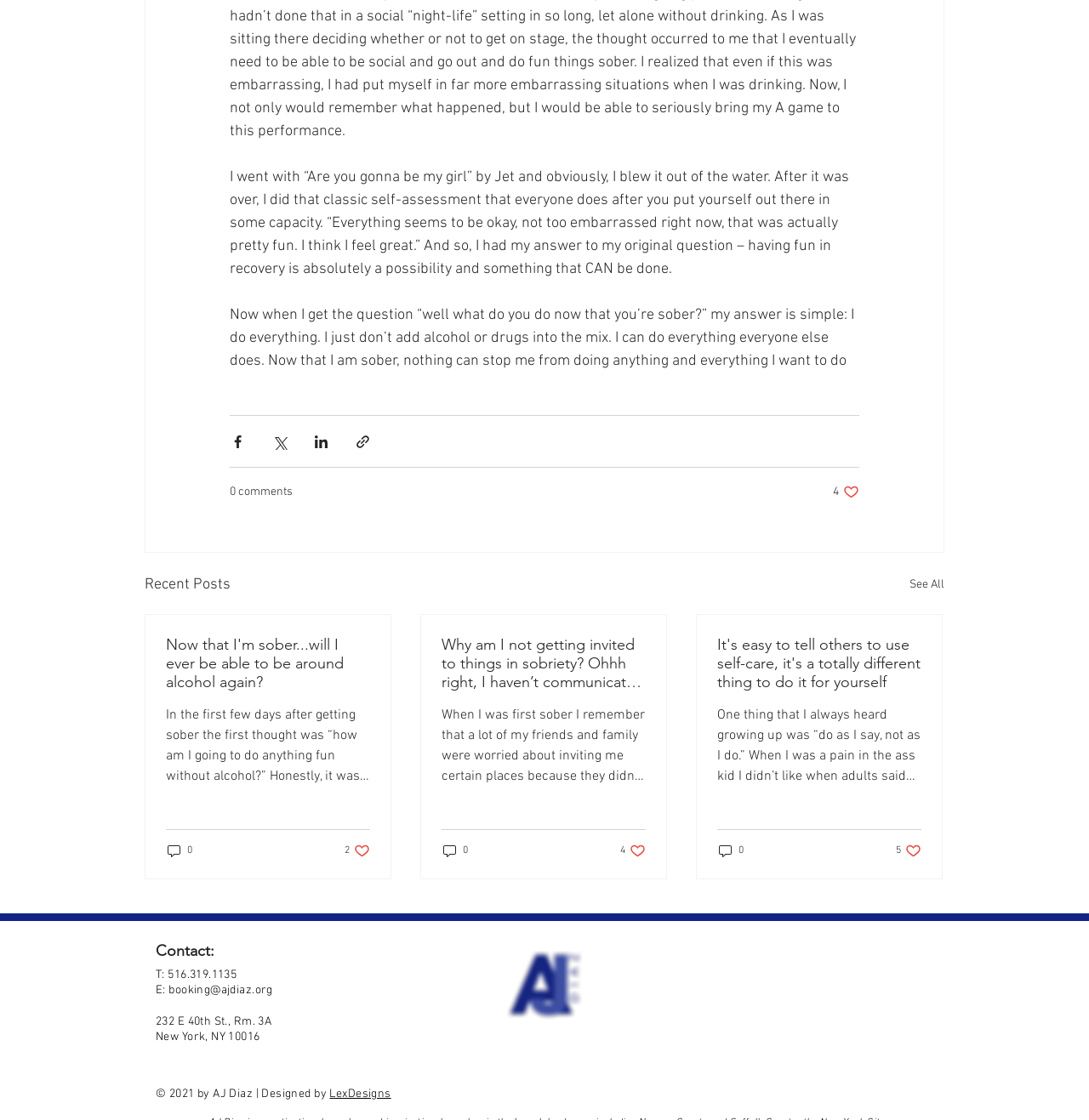Determine the bounding box coordinates of the target area to click to execute the following instruction: "Share via Facebook."

[0.211, 0.387, 0.226, 0.401]